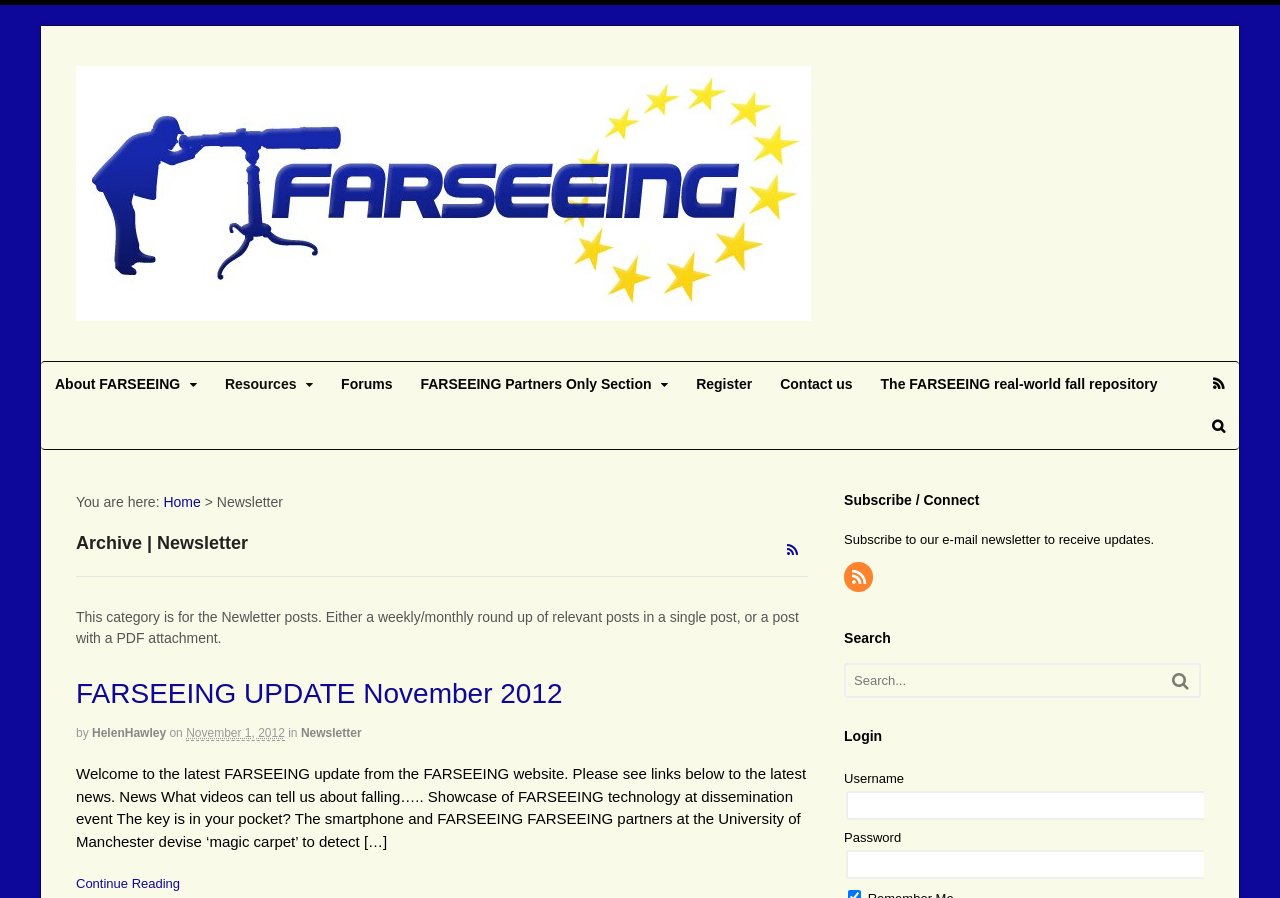Please specify the bounding box coordinates of the clickable region to carry out the following instruction: "View the FARSEEING UPDATE November 2012 article". The coordinates should be four float numbers between 0 and 1, in the format [left, top, right, bottom].

[0.059, 0.756, 0.631, 0.79]